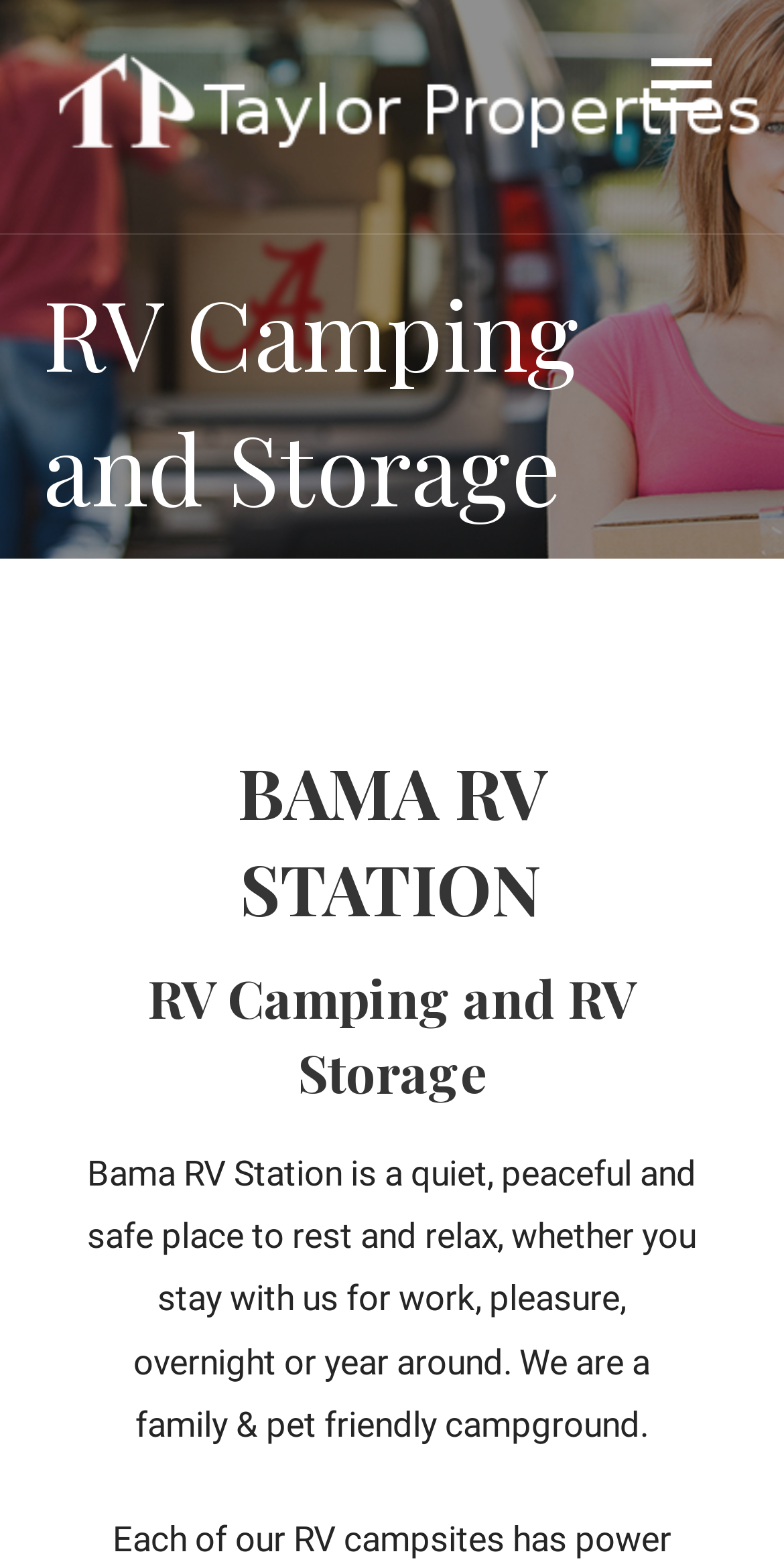Please find the main title text of this webpage.

RV Camping and Storage